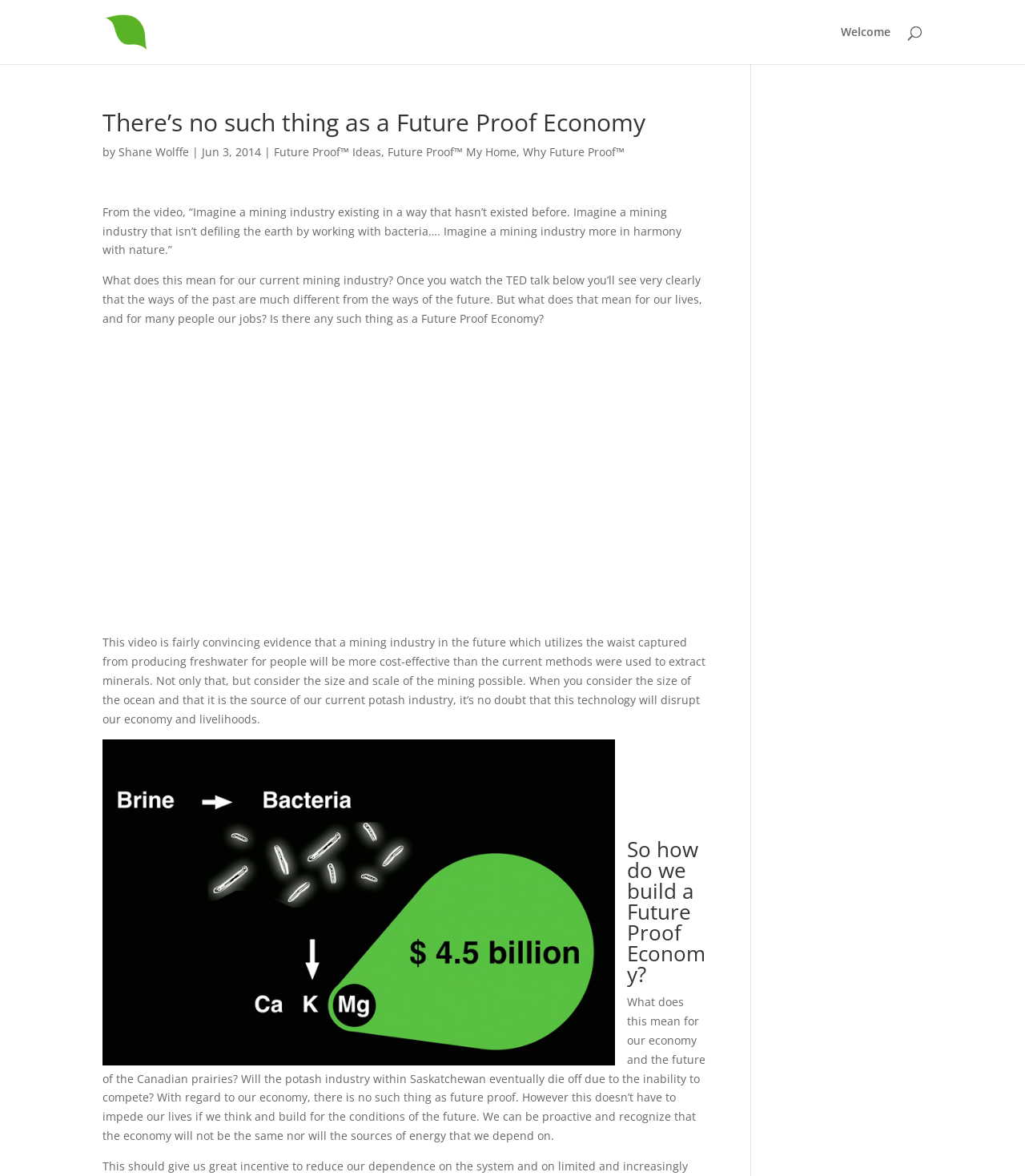Provide a short answer to the following question with just one word or phrase: How many links are there in the top navigation bar?

4